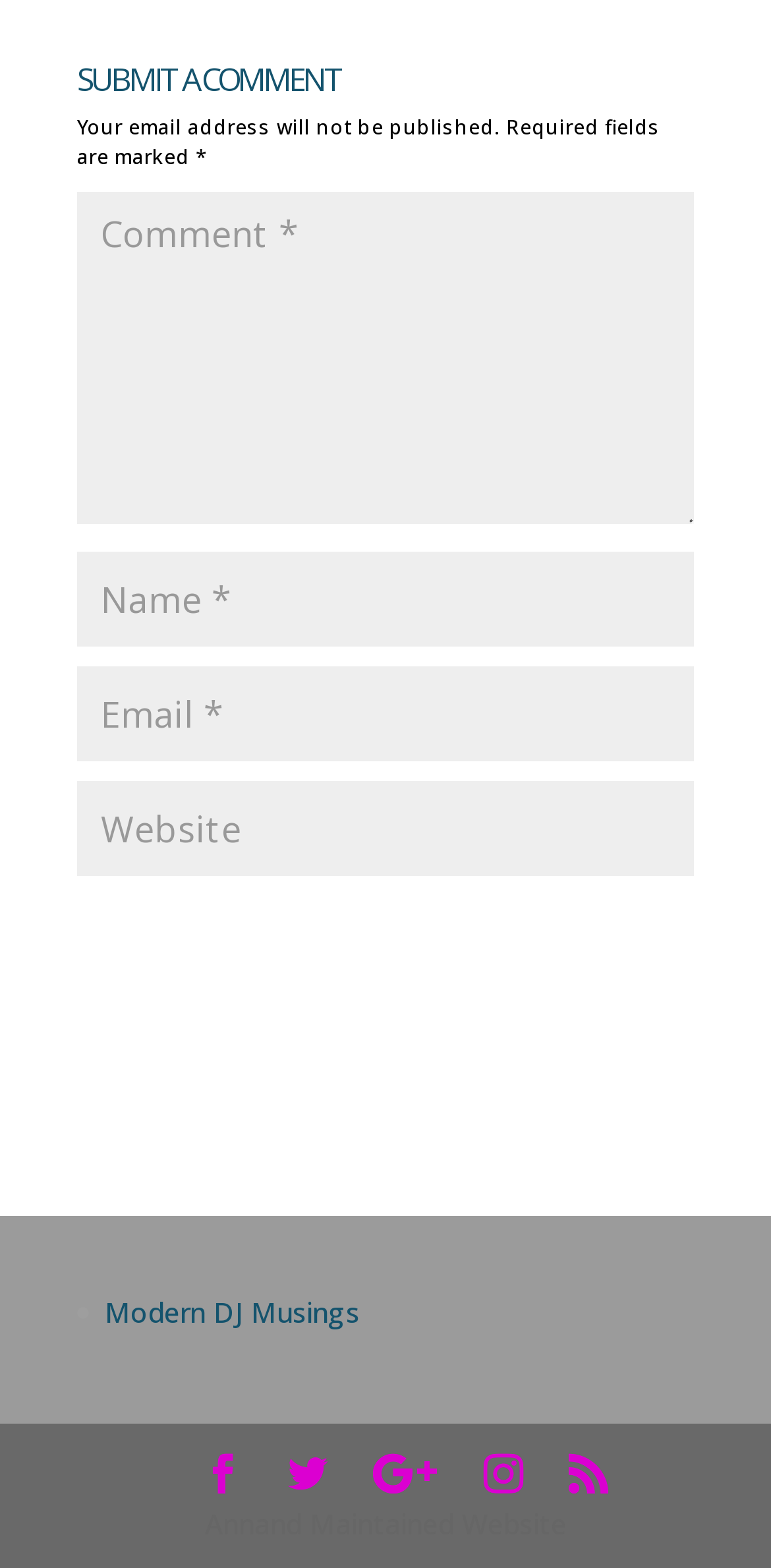Determine the bounding box of the UI component based on this description: "2015 Summer Camp". The bounding box coordinates should be four float values between 0 and 1, i.e., [left, top, right, bottom].

None